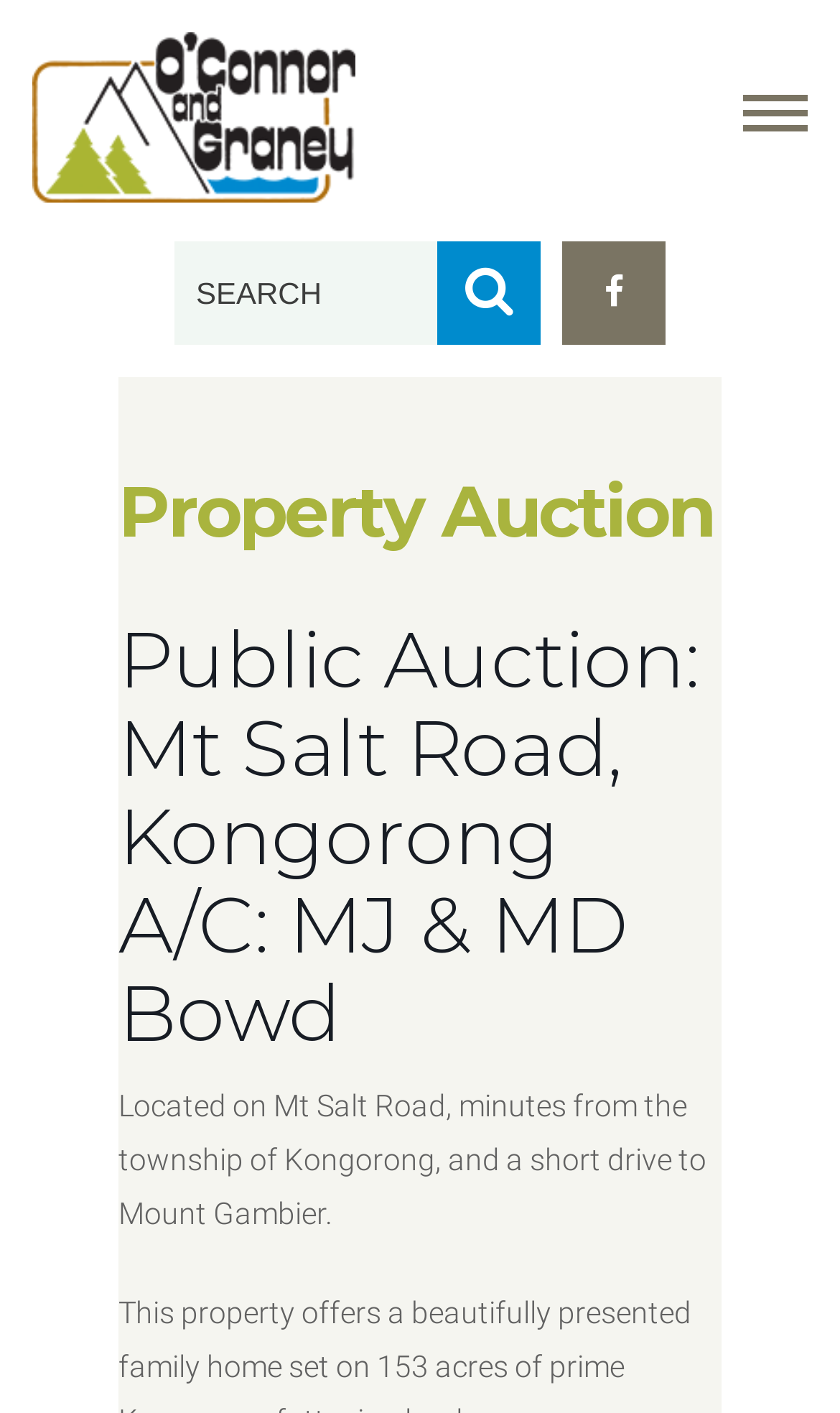Provide the bounding box coordinates of the UI element this sentence describes: "name="s" placeholder="search"".

[0.208, 0.17, 0.644, 0.244]